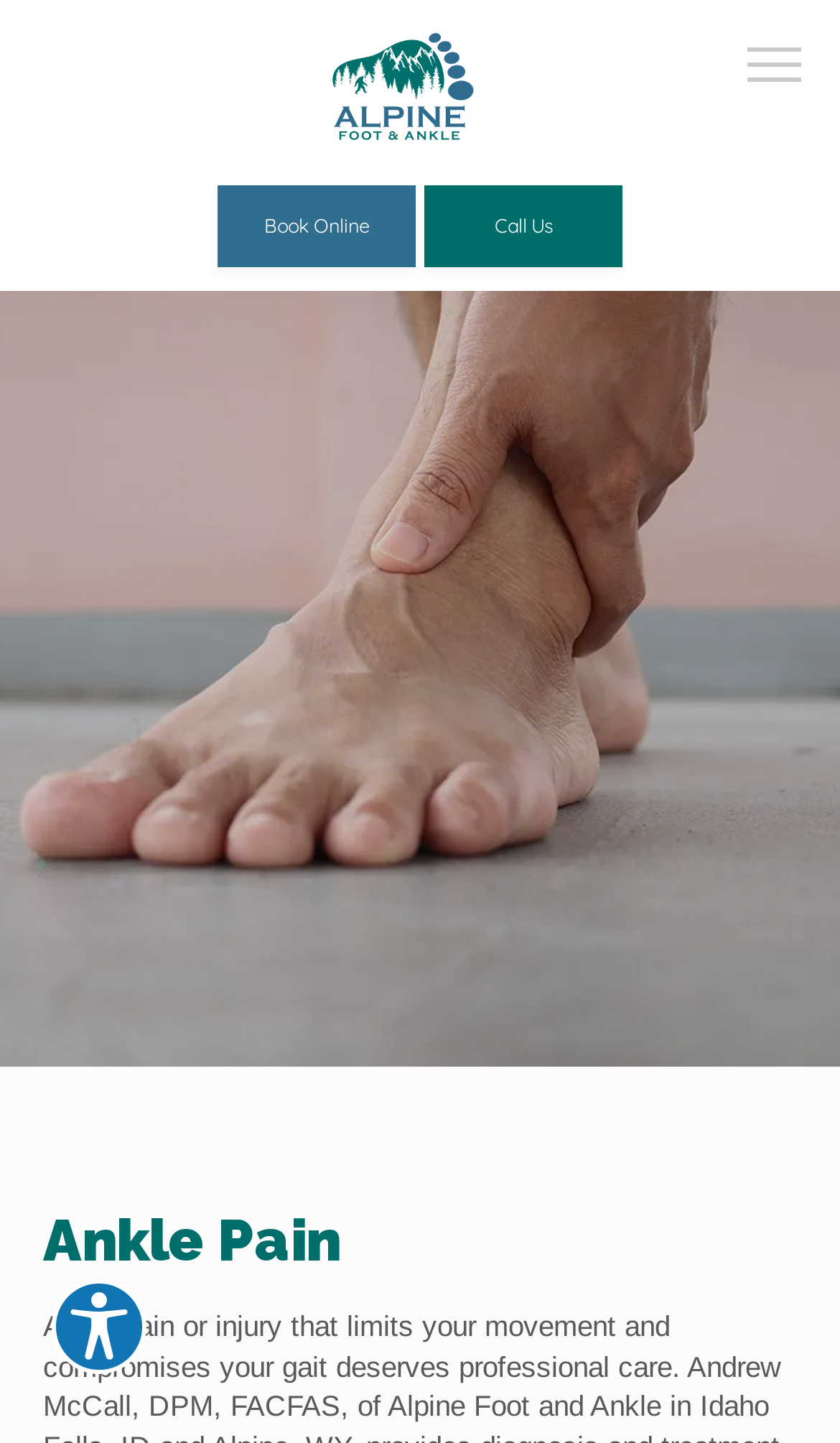What is the name of the doctor?
Answer with a single word or short phrase according to what you see in the image.

Not mentioned